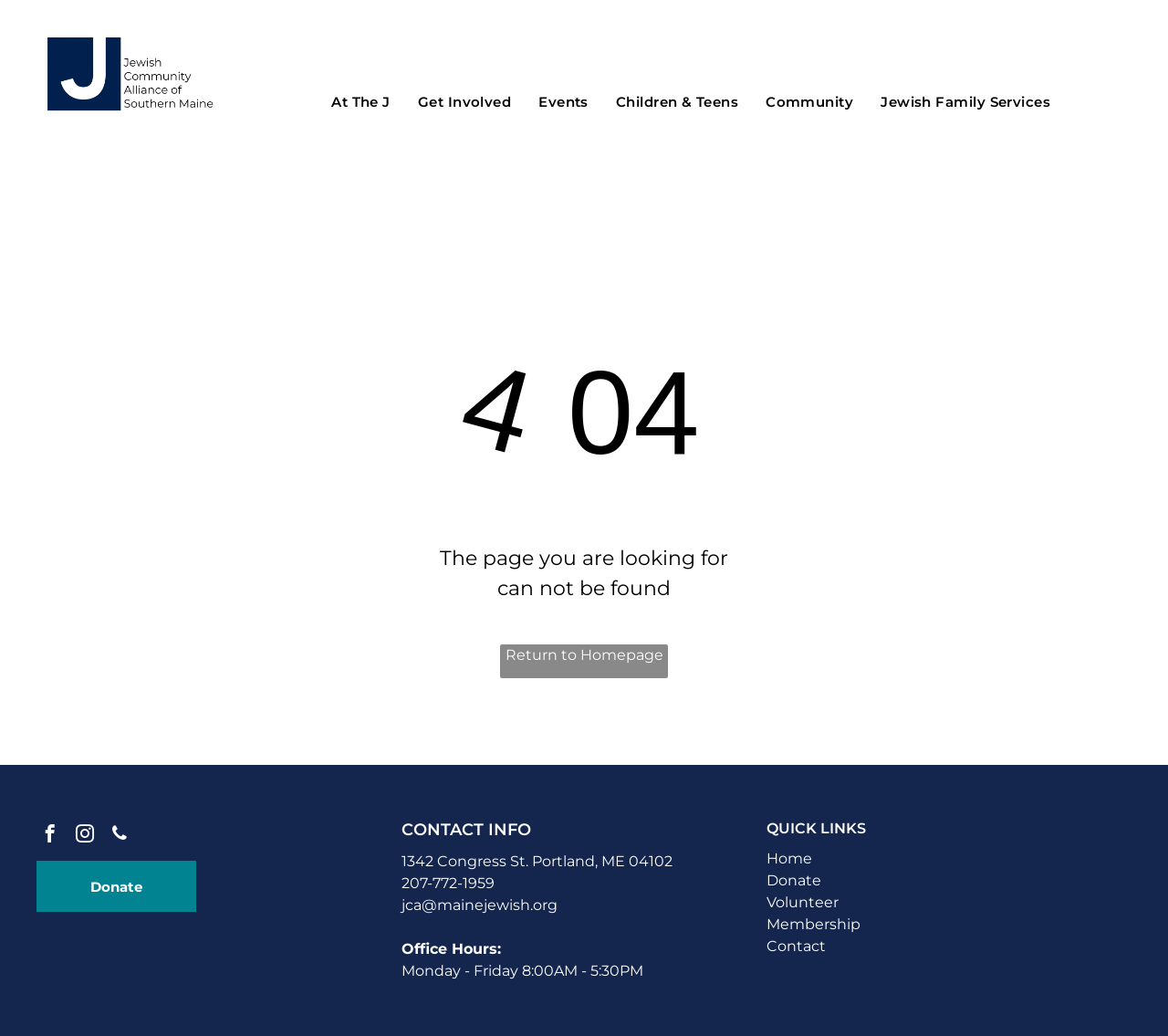What is the name of the organization?
From the screenshot, supply a one-word or short-phrase answer.

Jewish Community Alliance of Southern Maine